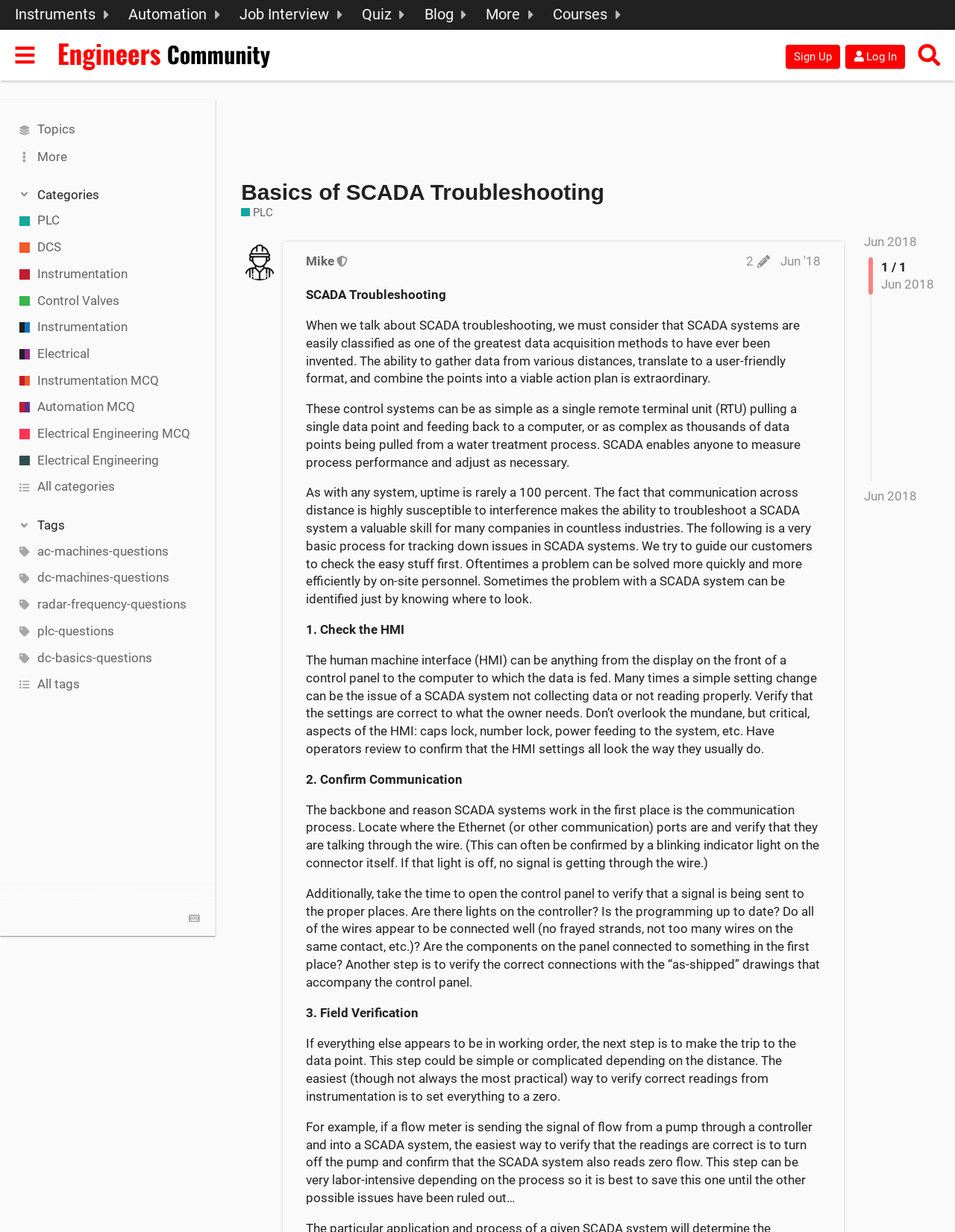What is the main function of SCADA systems?
Answer the question with as much detail as possible.

The main function of SCADA systems is data acquisition, which is mentioned in the content as 'the ability to gather data from various distances, translate to a user-friendly format, and combine the points into a viable action plan'.